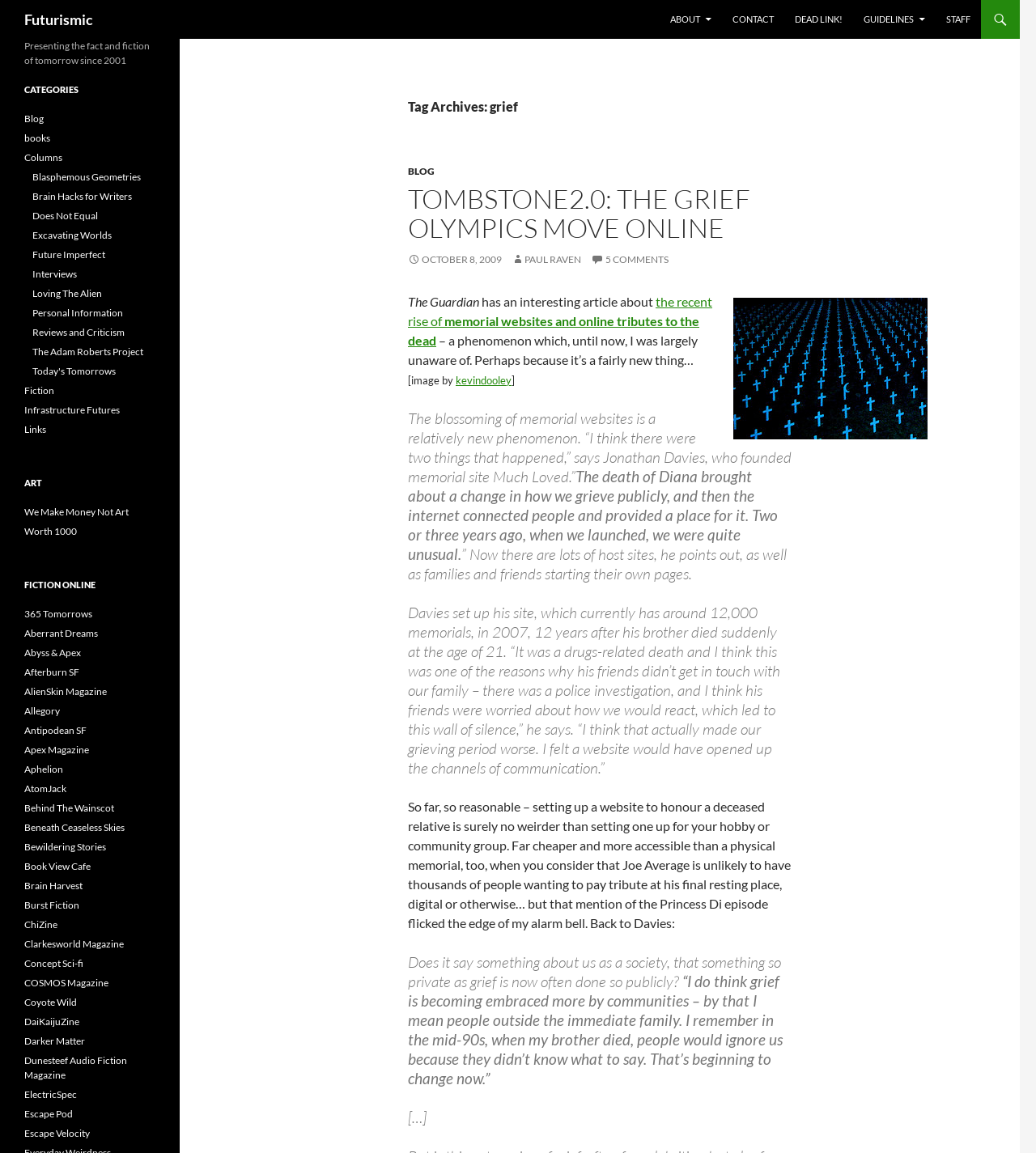Refer to the image and provide a thorough answer to this question:
Who is the founder of Much Loved?

The founder of Much Loved is mentioned in the article as Jonathan Davies, who set up the site in 2007 after his brother's death.